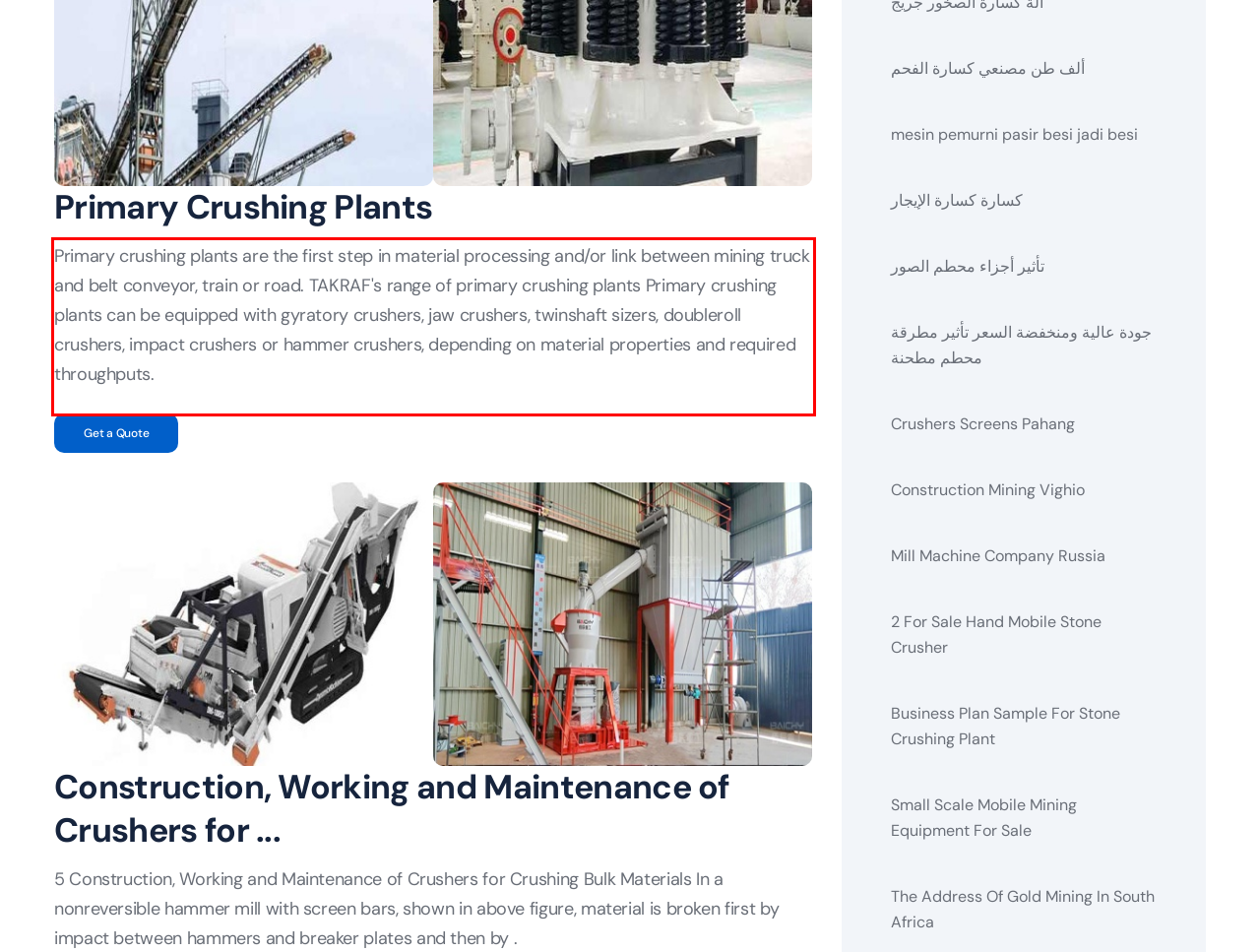Please identify the text within the red rectangular bounding box in the provided webpage screenshot.

Primary crushing plants are the first step in material processing and/or link between mining truck and belt conveyor, train or road. TAKRAF's range of primary crushing plants Primary crushing plants can be equipped with gyratory crushers, jaw crushers, twinshaft sizers, doubleroll crushers, impact crushers or hammer crushers, depending on material properties and required throughputs.